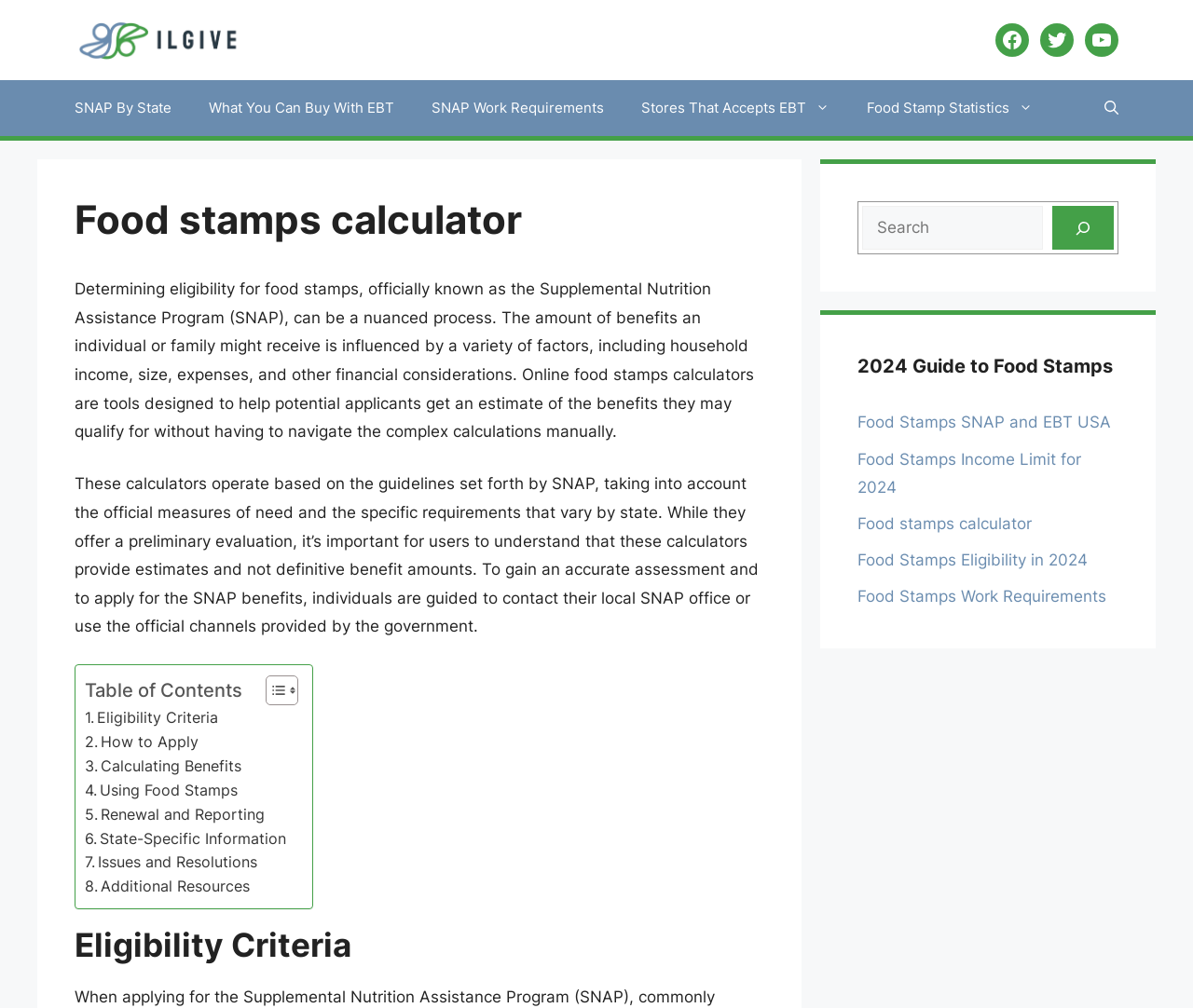Where can individuals get an accurate assessment of SNAP benefits?
Look at the webpage screenshot and answer the question with a detailed explanation.

The webpage advises that to gain an accurate assessment and to apply for the SNAP benefits, individuals are guided to contact their local SNAP office or use the official channels provided by the government.